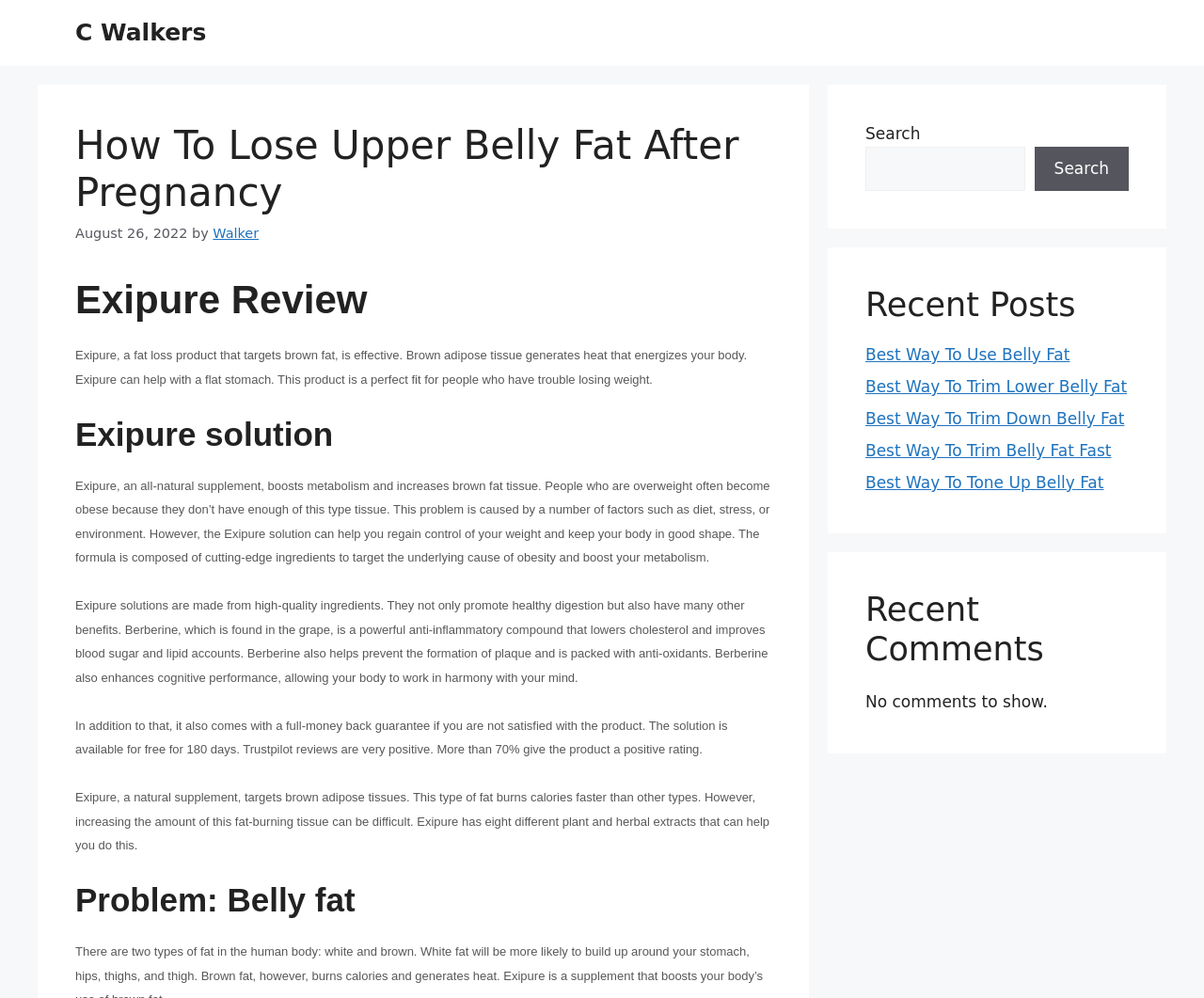Provide the bounding box coordinates of the HTML element described as: "parent_node: Search name="s"". The bounding box coordinates should be four float numbers between 0 and 1, i.e., [left, top, right, bottom].

[0.719, 0.147, 0.851, 0.191]